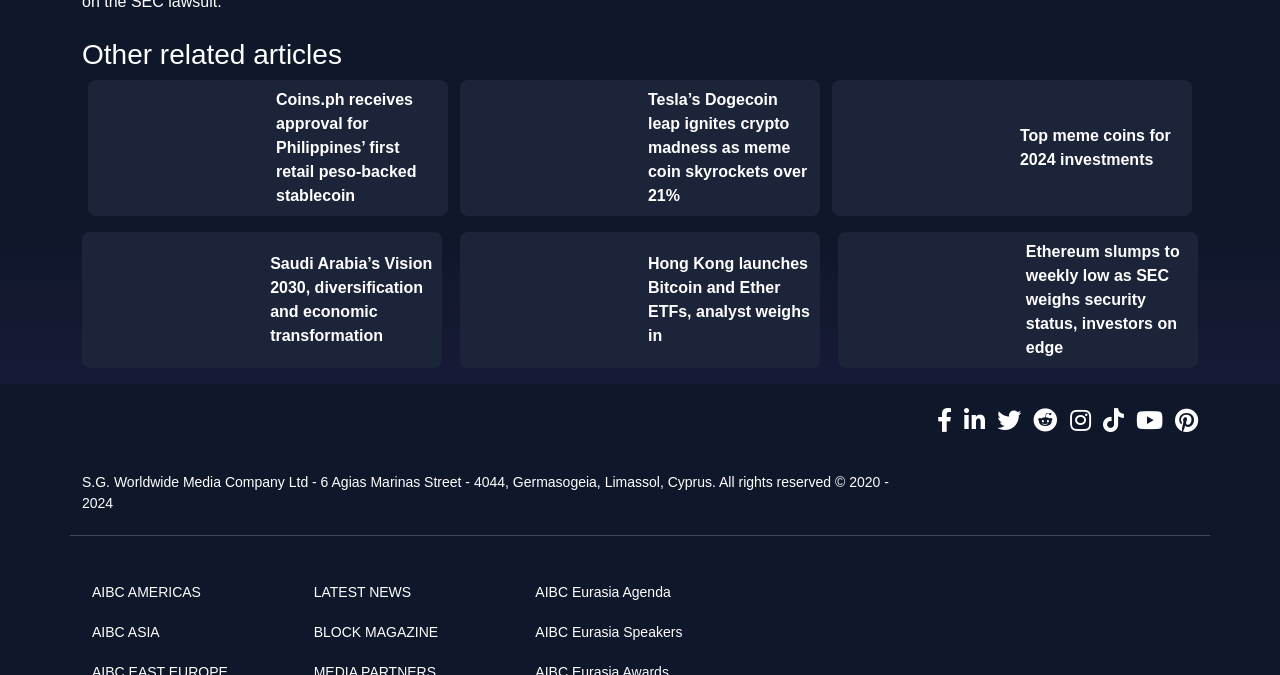Determine the bounding box of the UI component based on this description: "Spirituality | Values". The bounding box coordinates should be four float values between 0 and 1, i.e., [left, top, right, bottom].

None